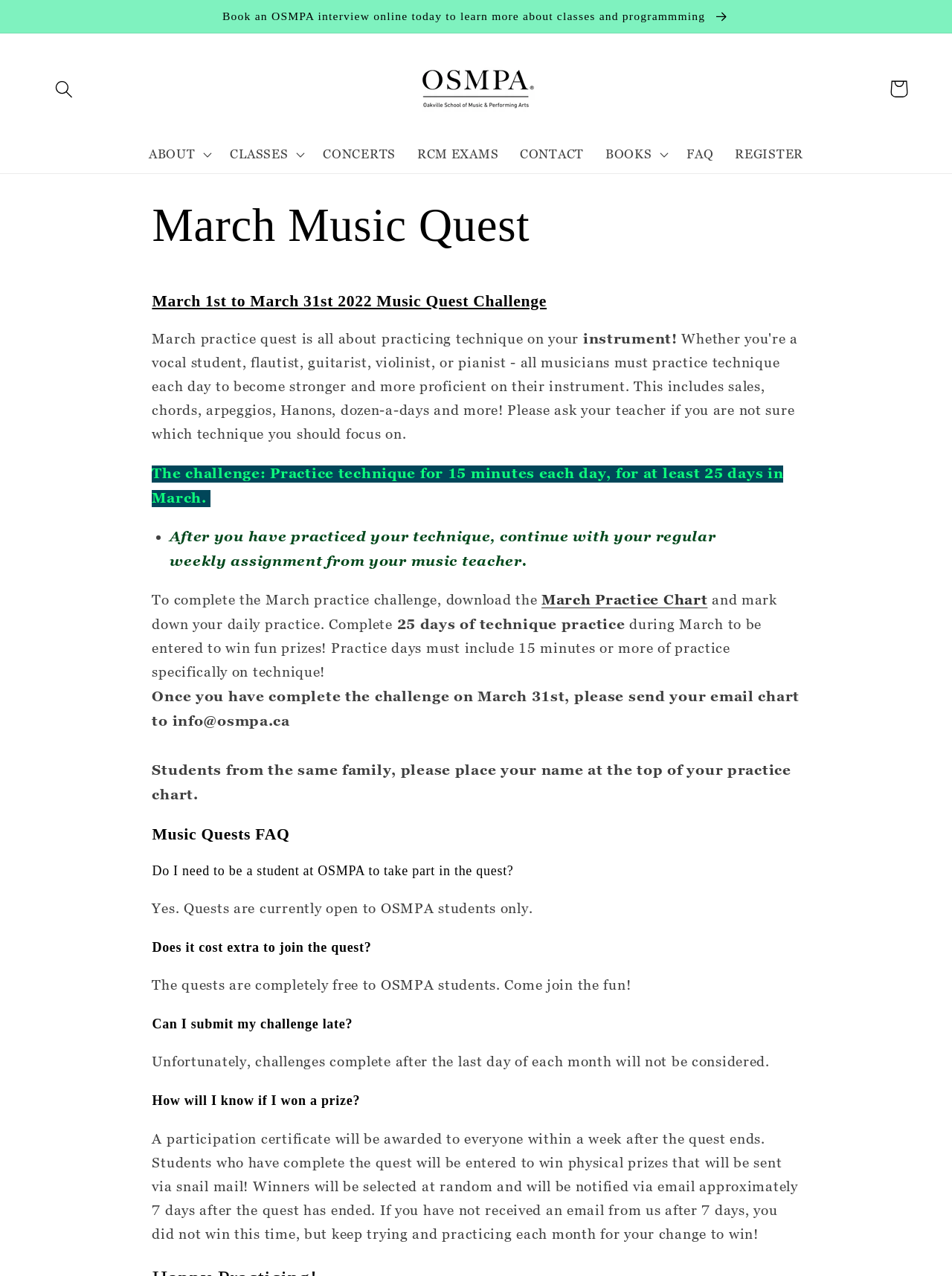What is the deadline for submitting the challenge?
Offer a detailed and exhaustive answer to the question.

According to the webpage, challenges completed after the last day of each month will not be considered, which means the deadline for submitting the challenge is March 31st.